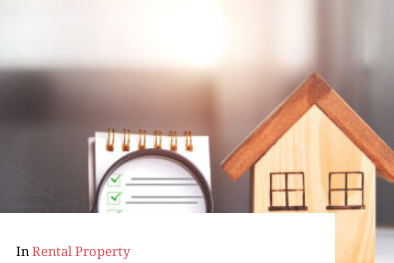What is the purpose of the checklist?
Please respond to the question with a detailed and informative answer.

The checklist is used to emphasize the importance of organization in managing rental properties, as indicated by the visible checkmarks, suggesting preparation and thoroughness.